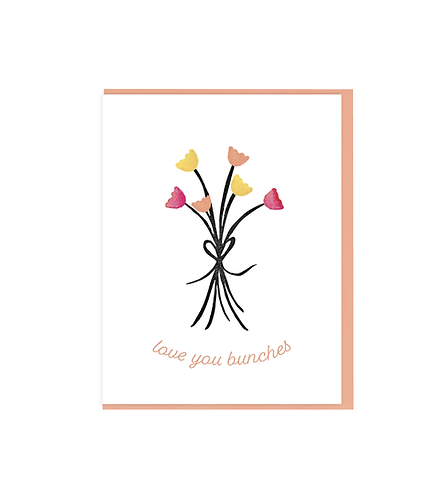What is the color of the frame bordering the card?
Please describe in detail the information shown in the image to answer the question.

According to the caption, the card is bordered with a 'soft coral-colored frame', which indicates that the frame bordering the card is soft coral in color.